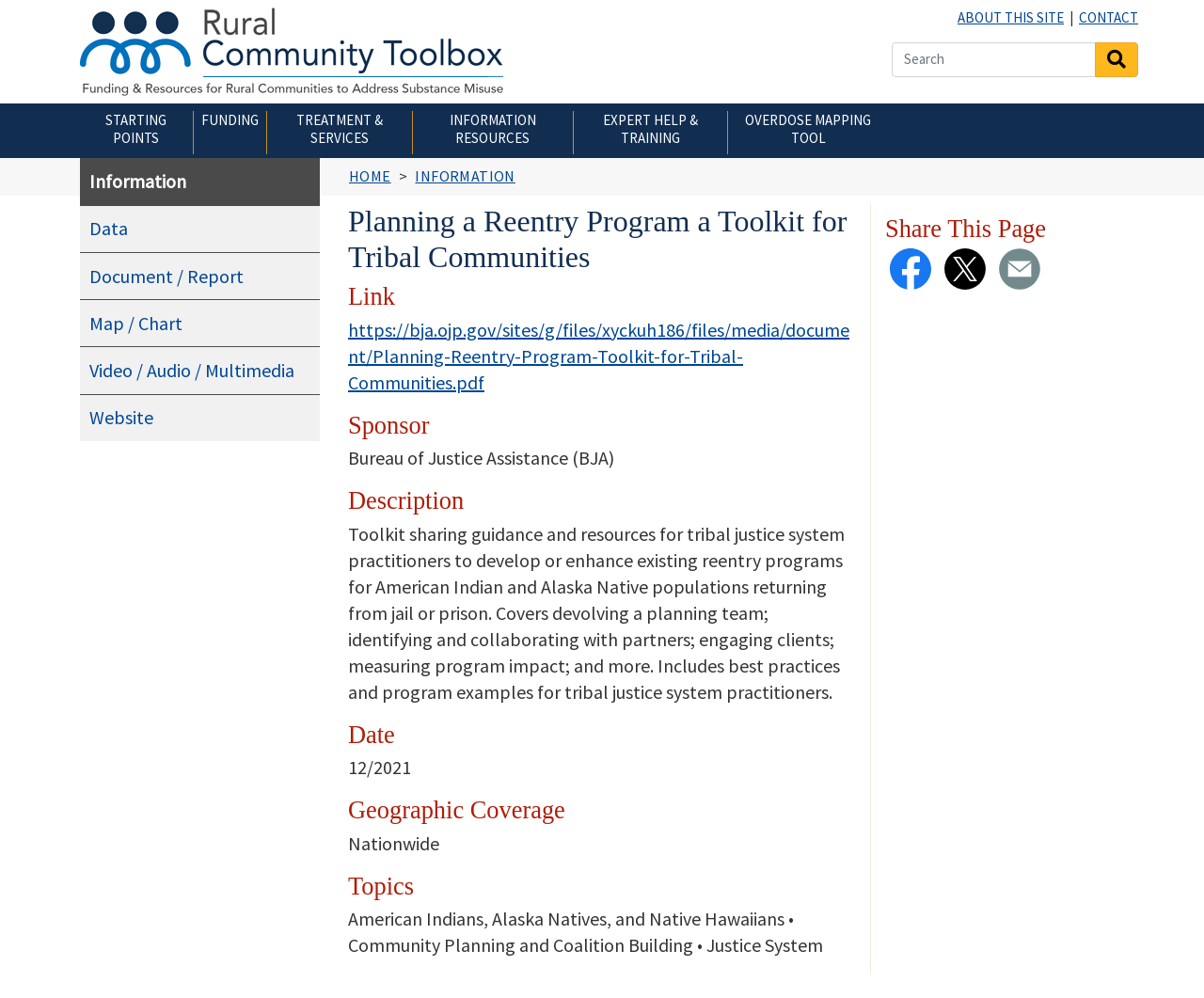Determine the bounding box coordinates for the UI element with the following description: "aria-describedby="button-addon2" aria-label="Search" name="q" placeholder="Search"". The coordinates should be four float numbers between 0 and 1, represented as [left, top, right, bottom].

[0.741, 0.042, 0.91, 0.077]